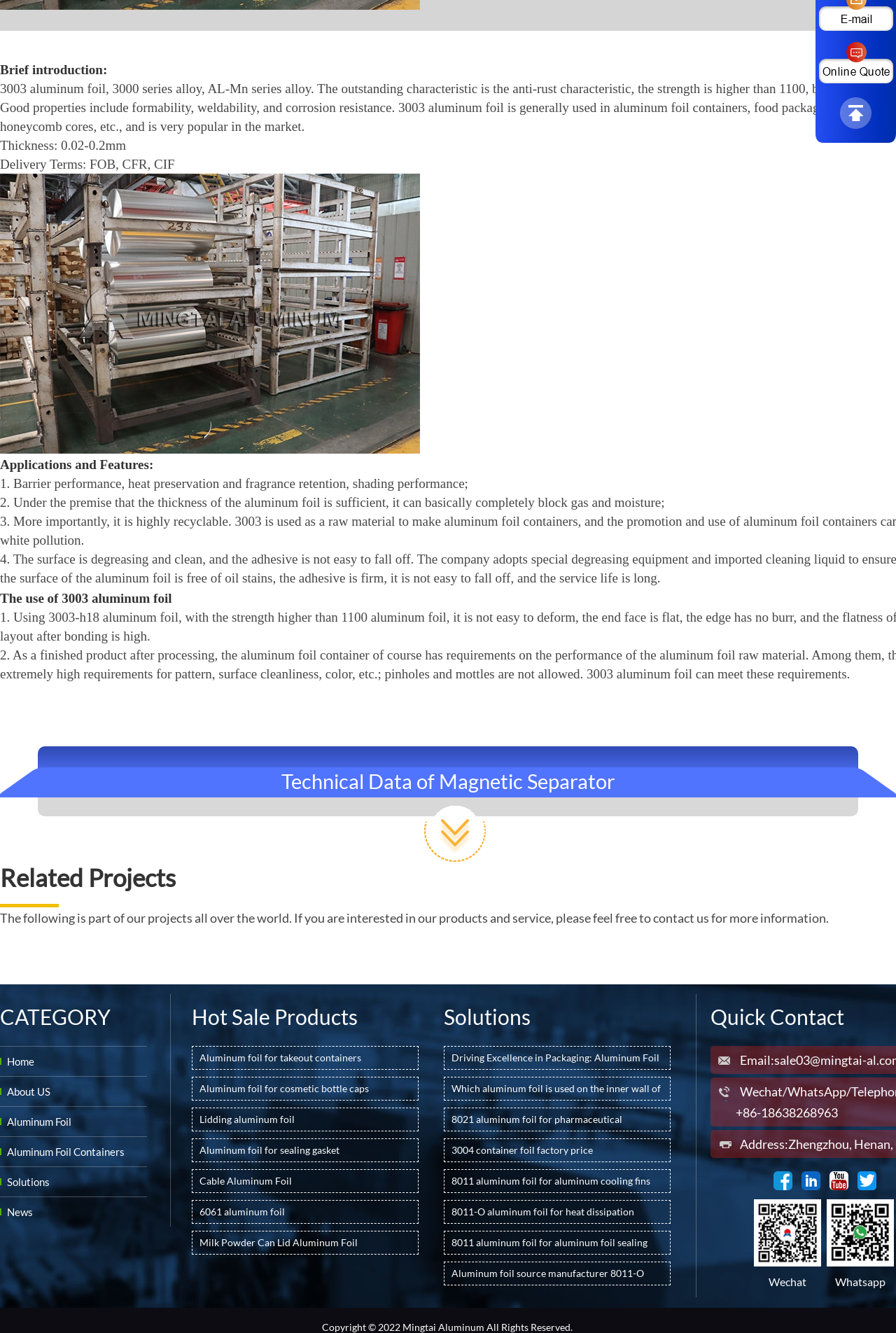From the element description Solutions, predict the bounding box coordinates of the UI element. The coordinates must be specified in the format (top-left x, top-left y, bottom-right x, bottom-right y) and should be within the 0 to 1 range.

[0.008, 0.882, 0.055, 0.891]